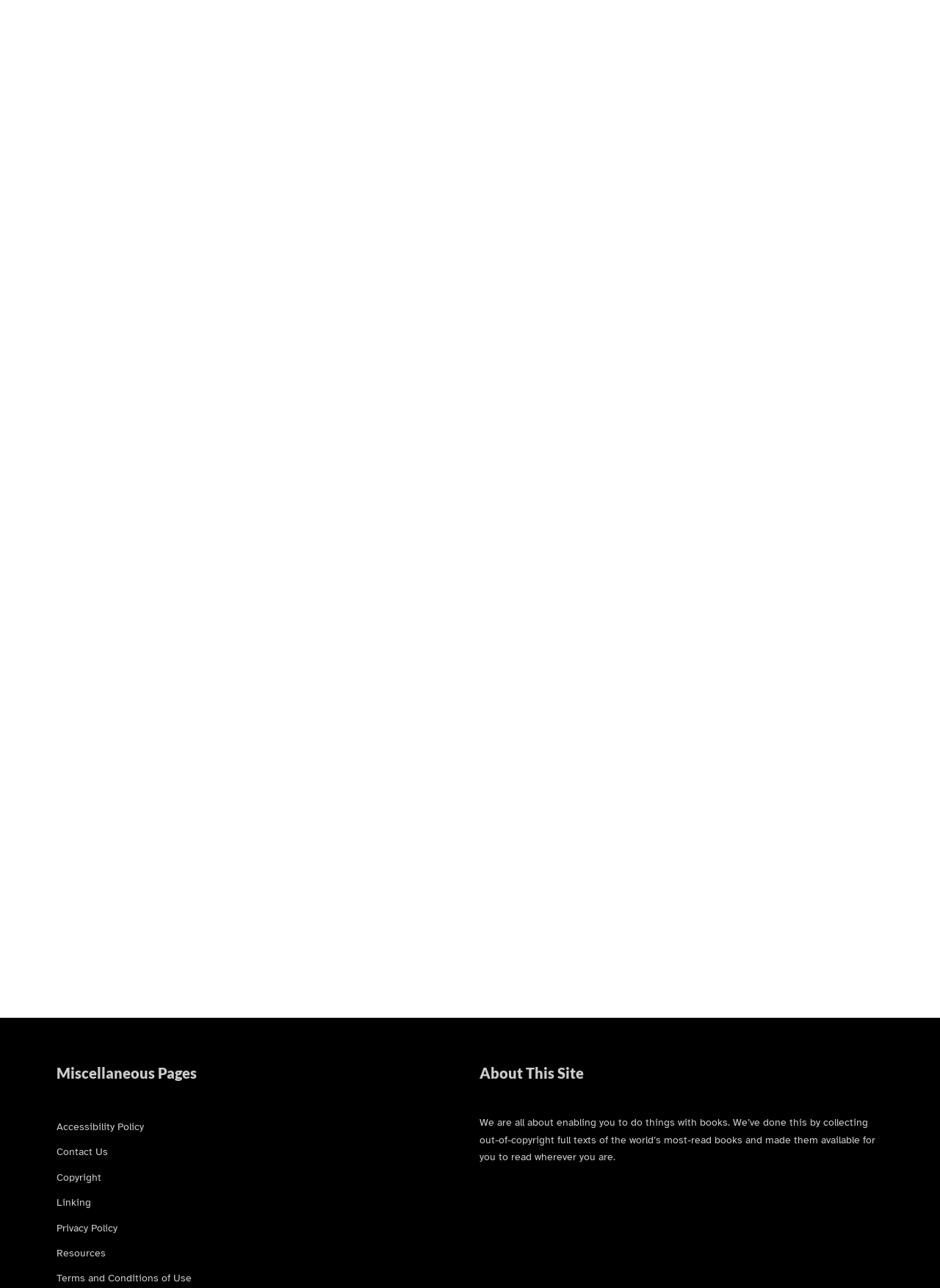Refer to the screenshot and give an in-depth answer to this question: What social media platforms are available for sharing?

I found the links to various social media platforms, including Facebook, LinkedIn, Twitter, Reddit, and Pinterest, in the 'Share on' section, which allows users to share content on these platforms.